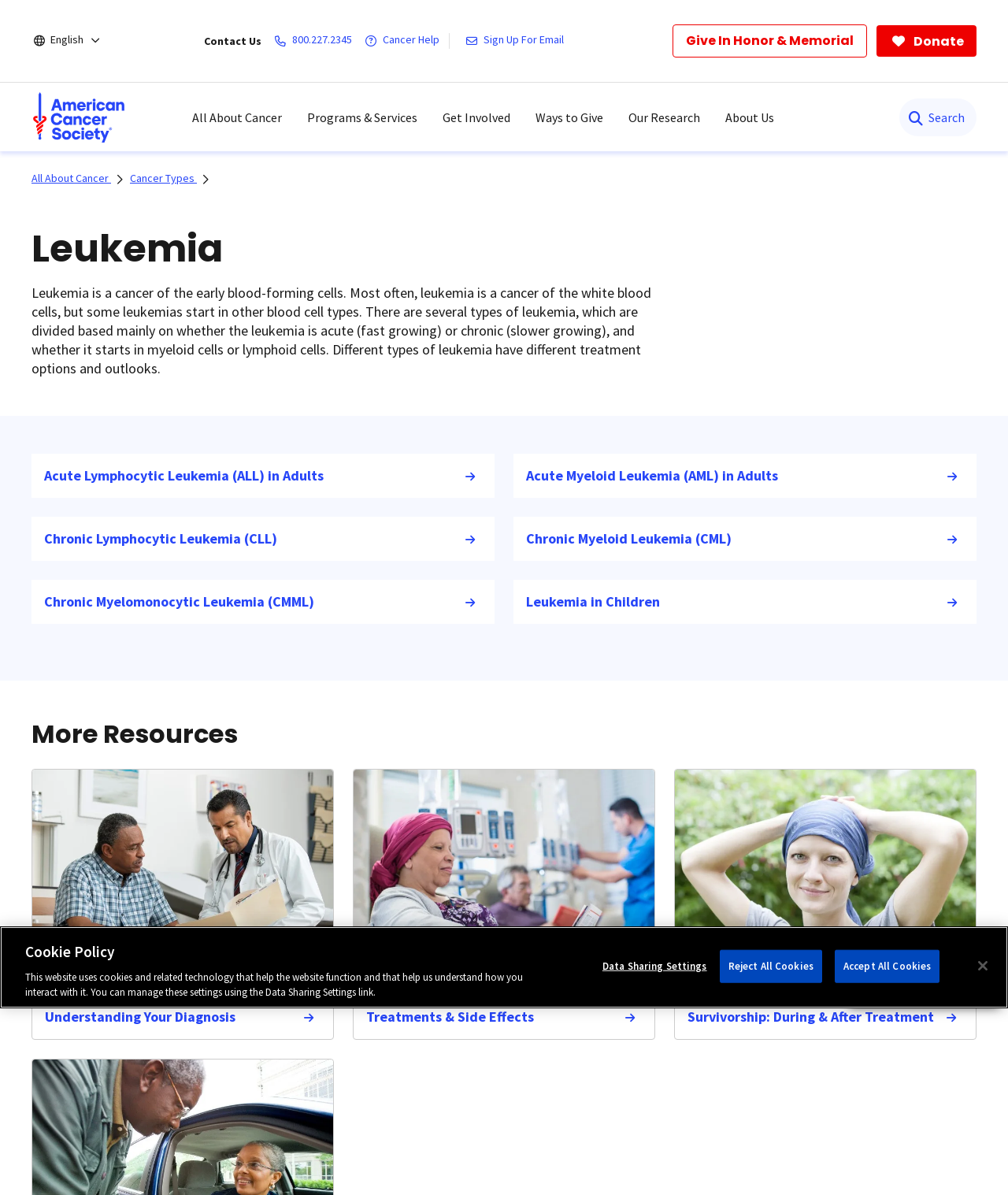Please identify the bounding box coordinates of the element's region that needs to be clicked to fulfill the following instruction: "Contact through email". The bounding box coordinates should consist of four float numbers between 0 and 1, i.e., [left, top, right, bottom].

None